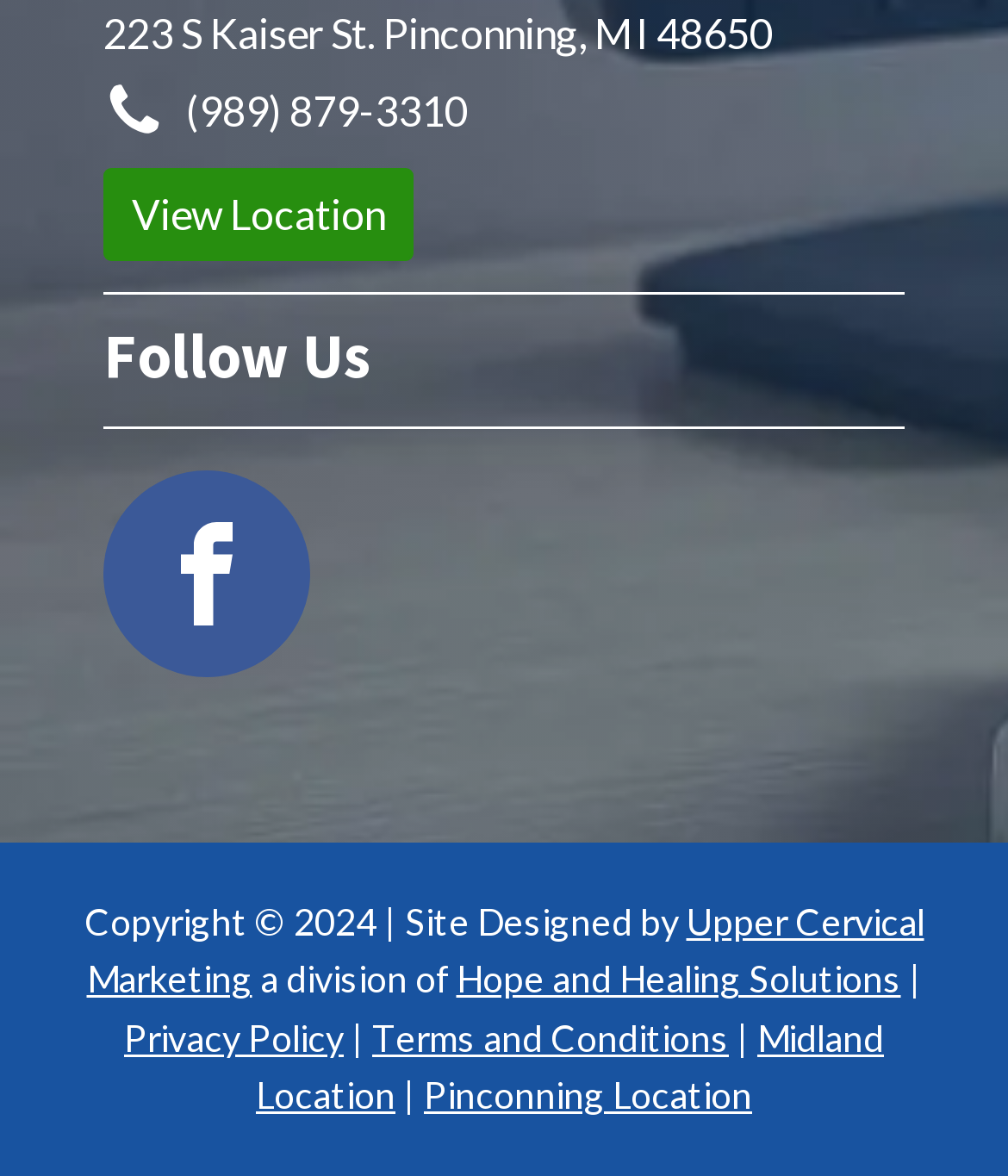Give a one-word or one-phrase response to the question: 
How many location links are there?

2